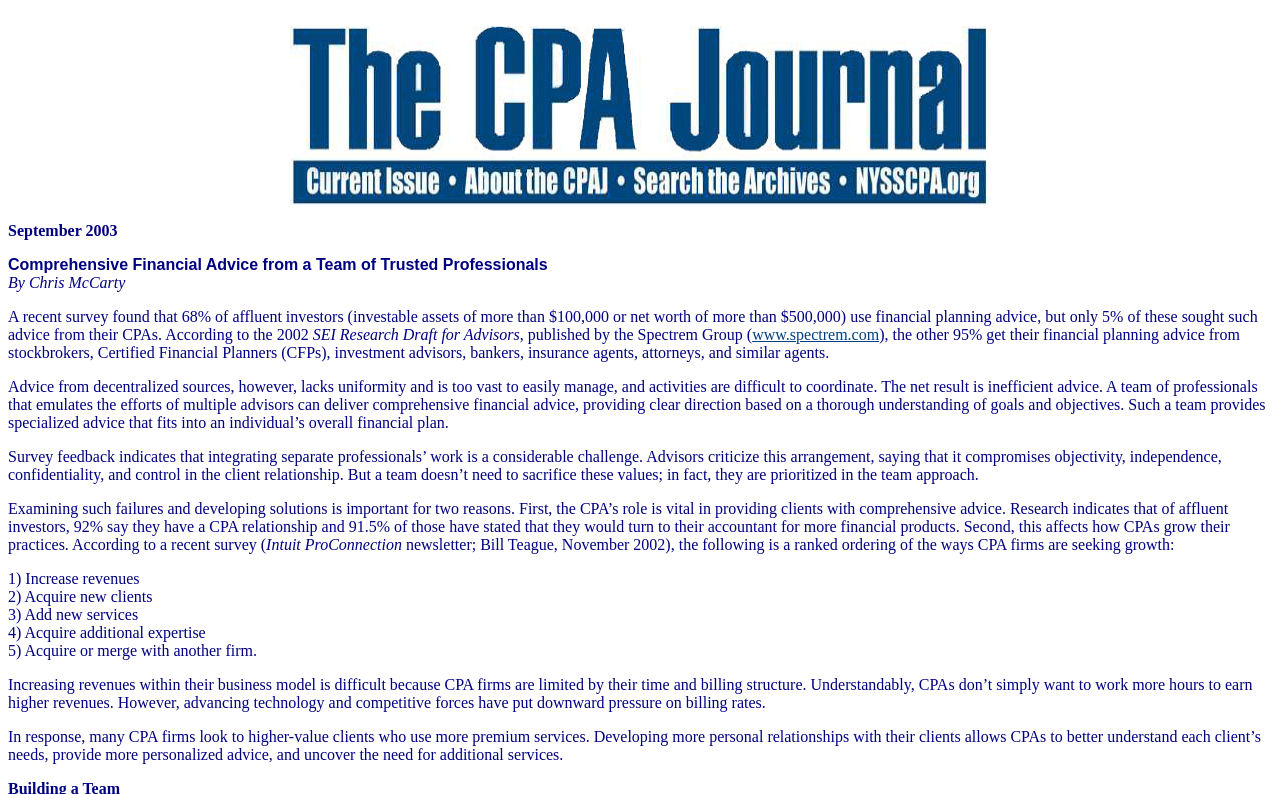Provide a thorough and detailed response to the question by examining the image: 
What is the purpose of a team of professionals in financial planning?

According to the text, a team of professionals can deliver comprehensive financial advice, providing clear direction based on a thorough understanding of goals and objectives, and can prioritize objectivity, independence, confidentiality, and control in the client relationship.